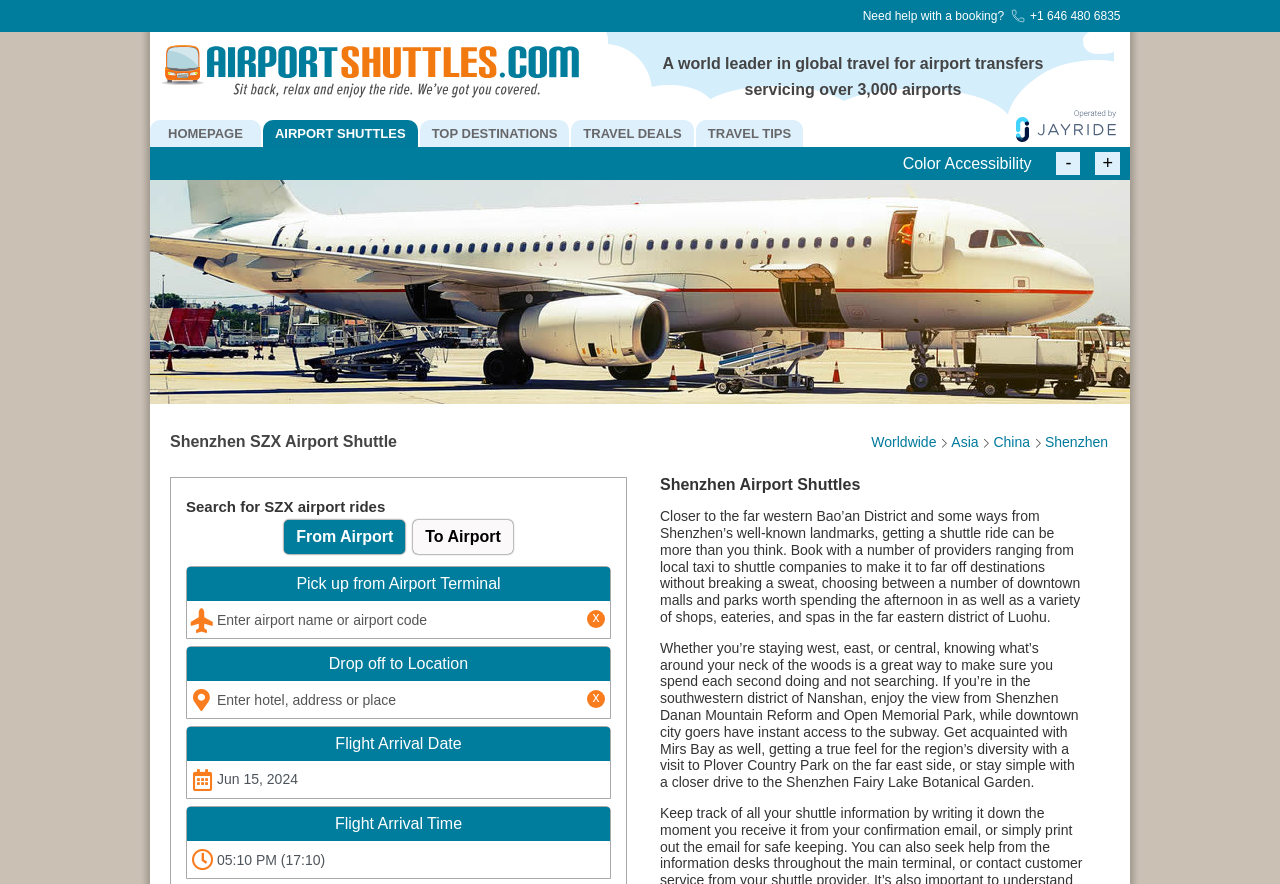Pinpoint the bounding box coordinates of the element that must be clicked to accomplish the following instruction: "Search for SZX airport rides". The coordinates should be in the format of four float numbers between 0 and 1, i.e., [left, top, right, bottom].

[0.145, 0.563, 0.438, 0.583]